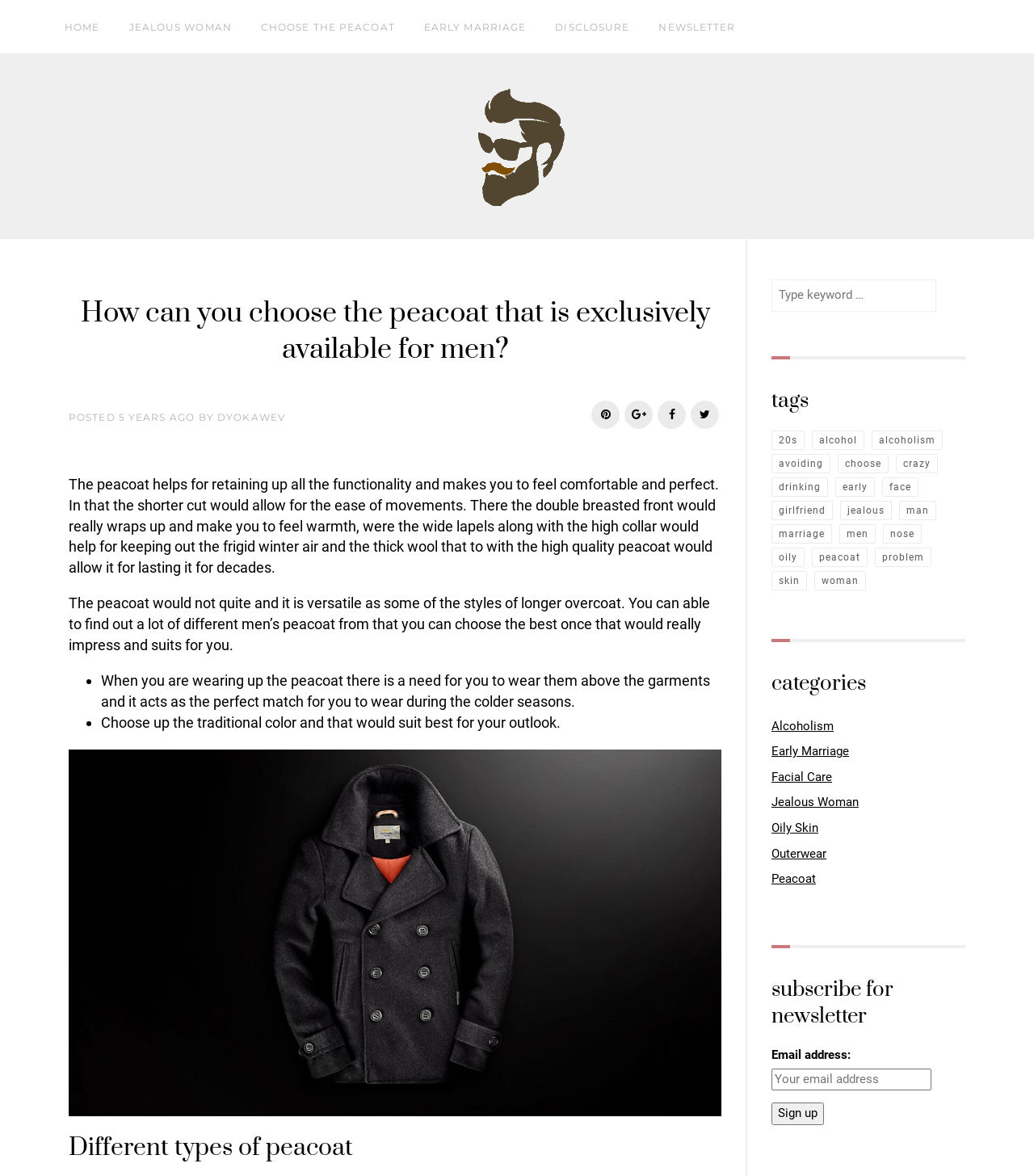Using the information from the screenshot, answer the following question thoroughly:
What is the purpose of the search box?

The search box is located at the top right corner of the webpage, and it allows users to search for specific articles or topics within the website. This suggests that the website has a large collection of articles, and the search box is a convenient way for users to find what they are looking for.